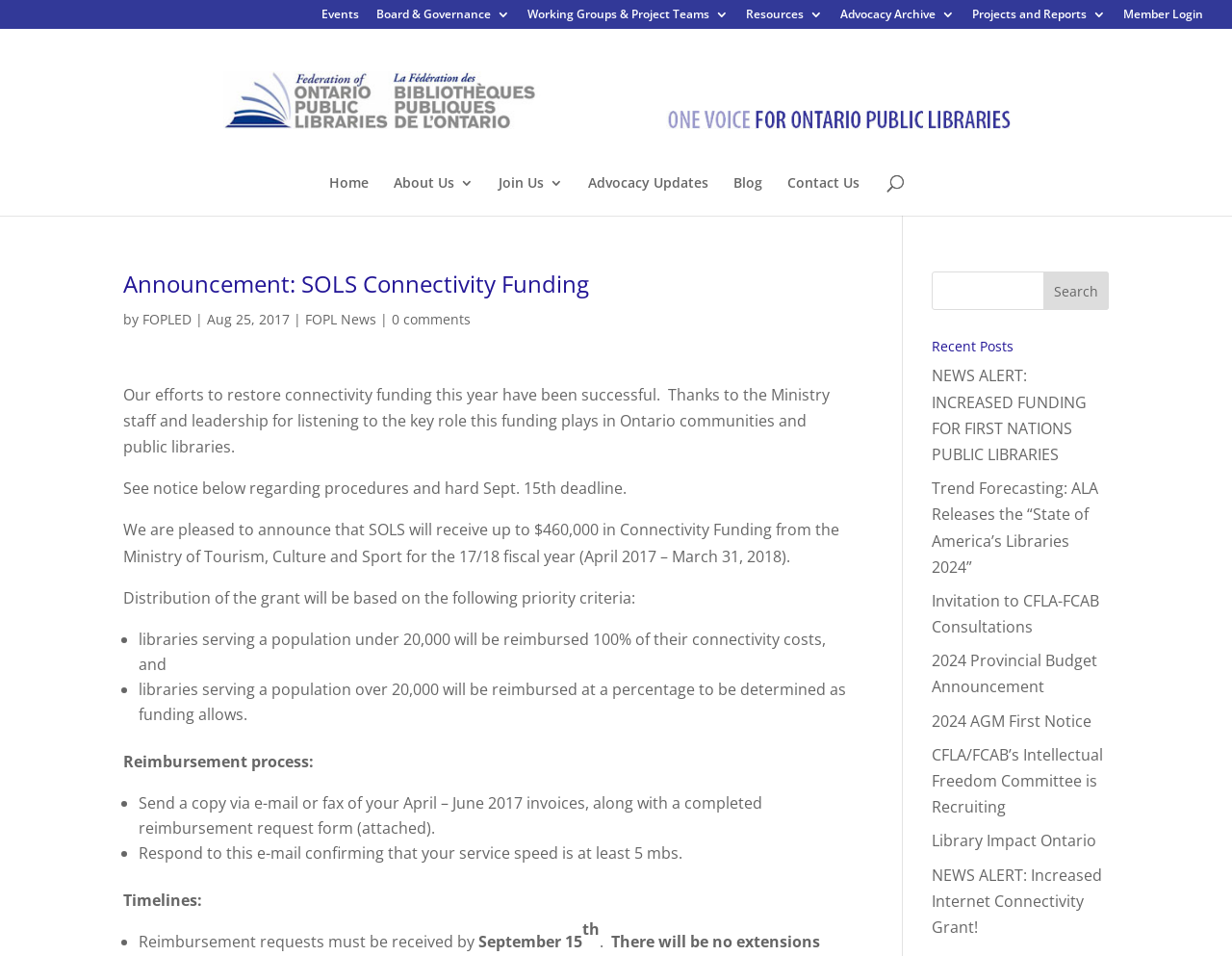Could you indicate the bounding box coordinates of the region to click in order to complete this instruction: "Visit About Us page".

None